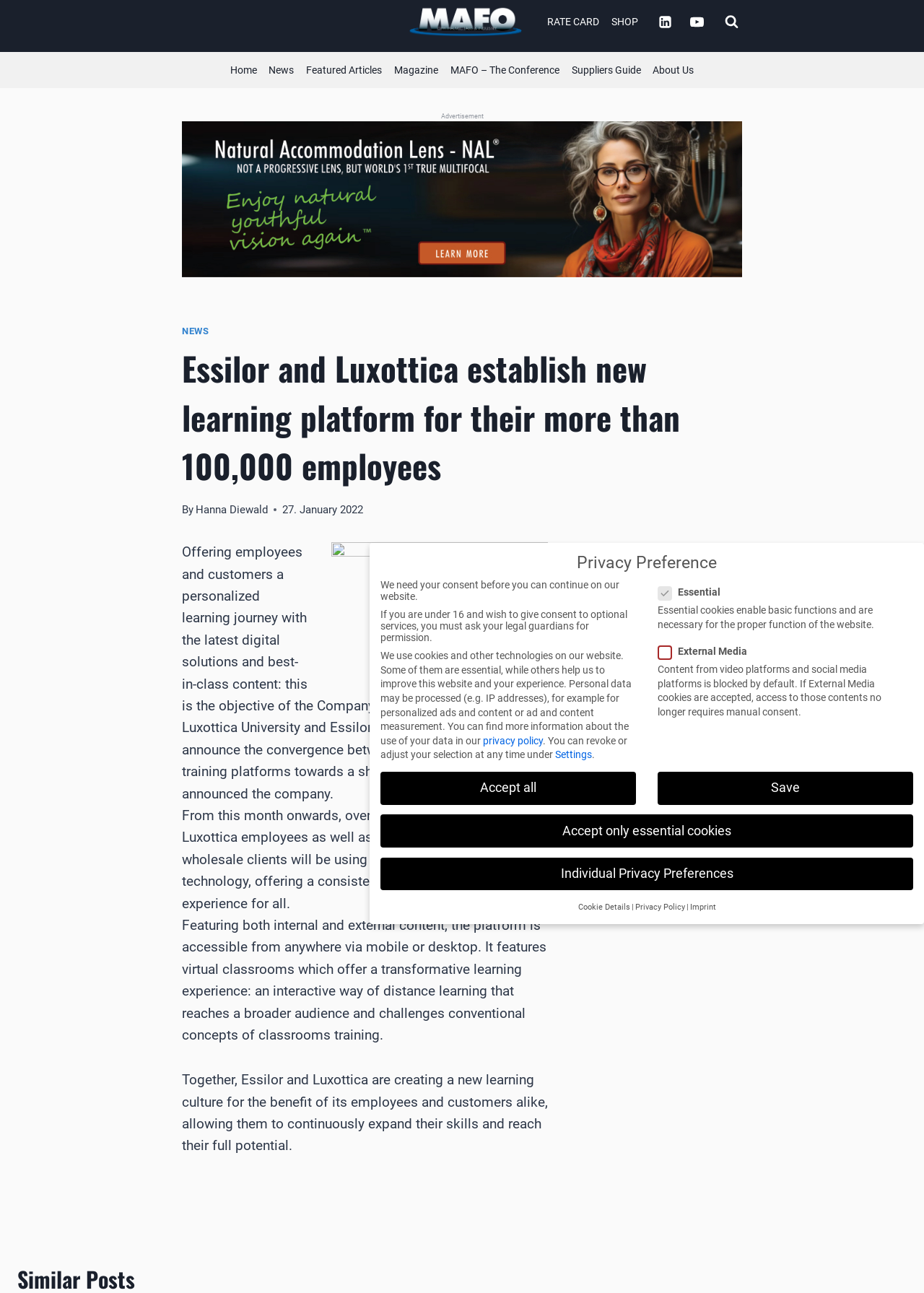Can you look at the image and give a comprehensive answer to the question:
How many employees will be using the new learning platform?

I read the article and found that over 100,000 Essilor and Luxottica employees will be using the new learning platform.